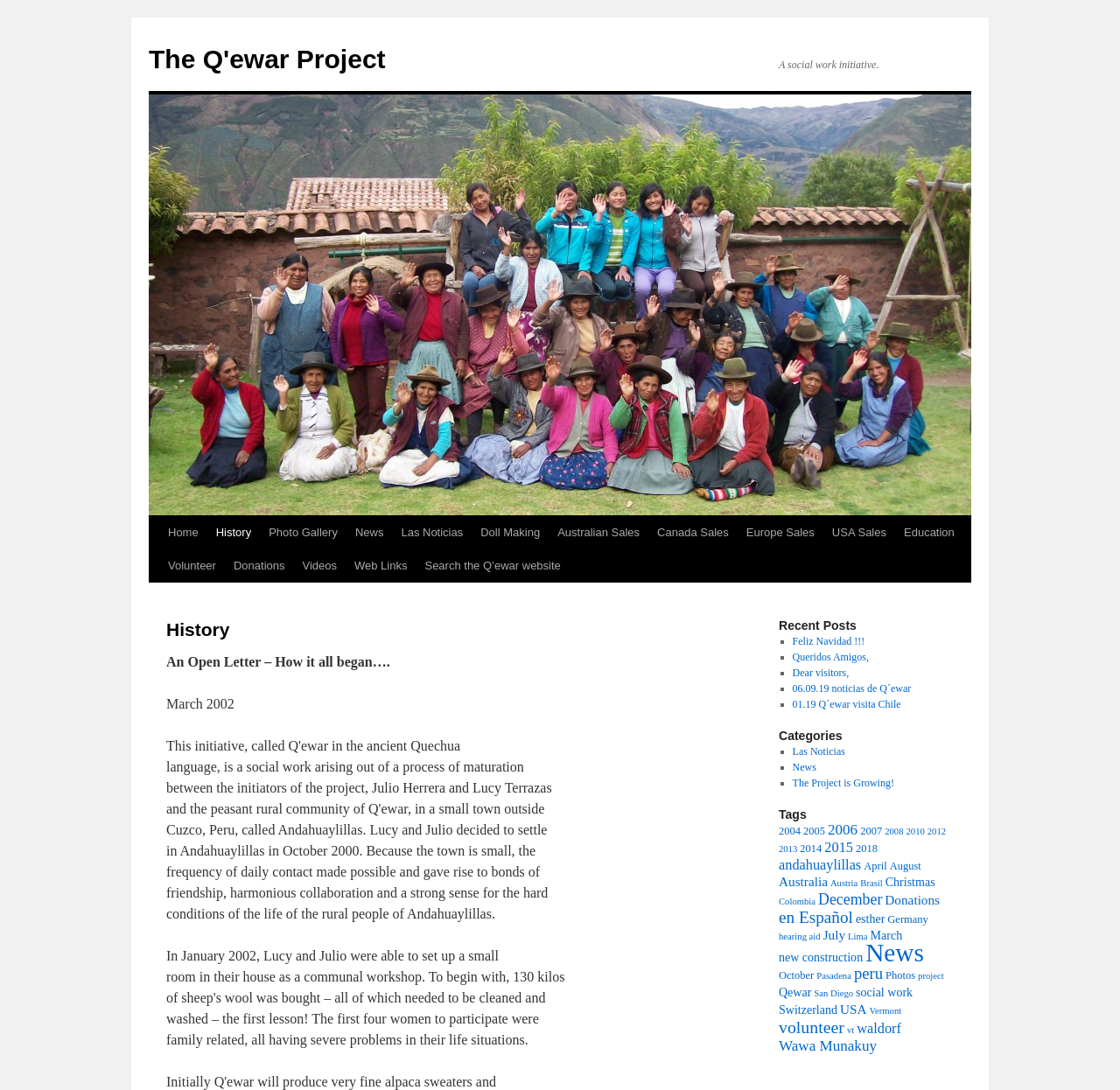What is the name of the social work initiative?
Using the information from the image, answer the question thoroughly.

The name of the social work initiative can be found in the static text 'A social work initiative.' which is located at the top of the webpage, right after the link 'The Q'ewar Project'.